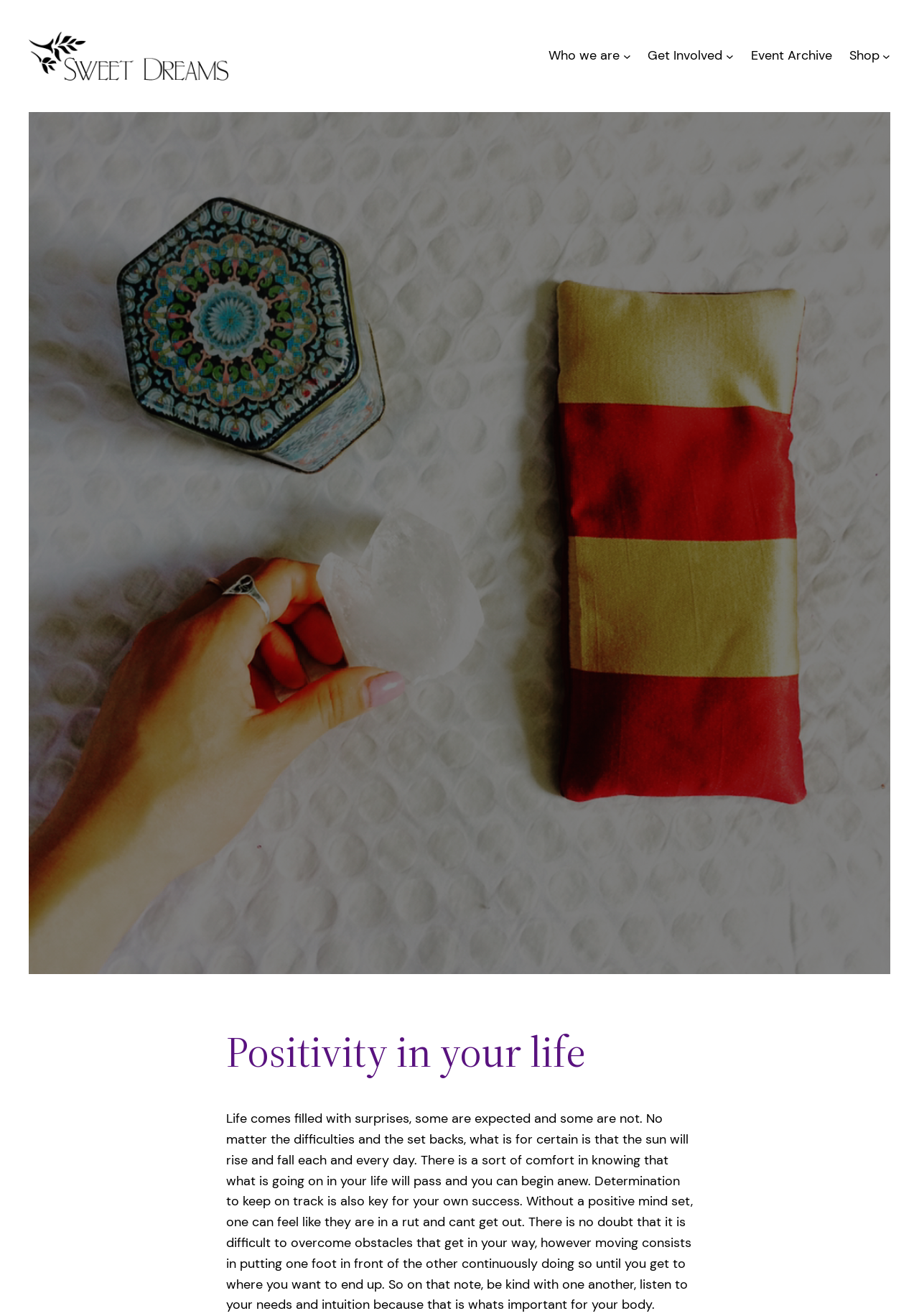What is the logo of the Sweet Dreams Project?
Please provide a comprehensive answer based on the contents of the image.

The logo of the Sweet Dreams Project is located at the top left corner of the webpage, inside a figure element with a bounding box of [0.031, 0.024, 0.248, 0.061]. It is an image with the text 'Sweet_Dreams_Logo_PNG'.